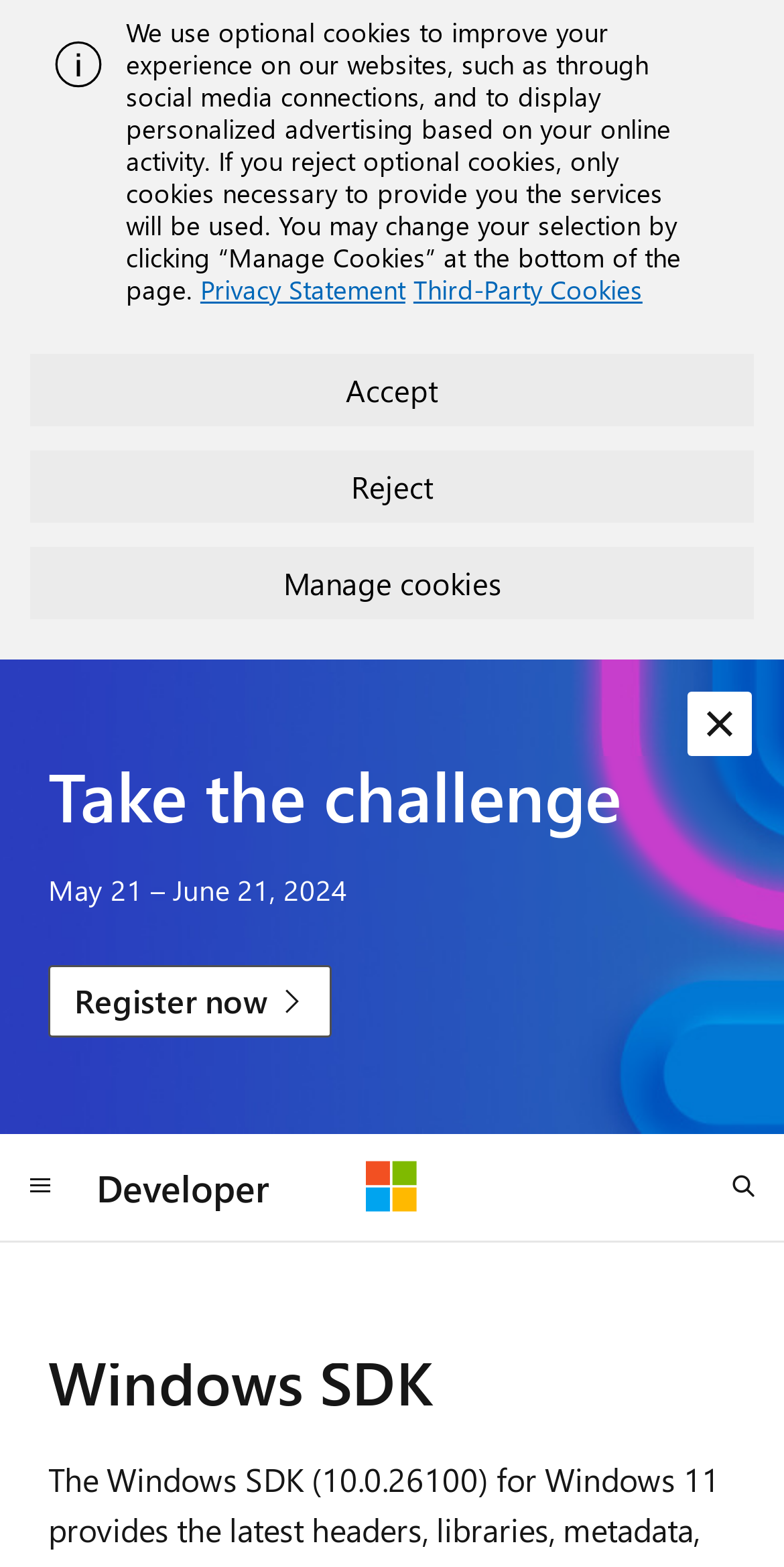Identify and provide the bounding box for the element described by: "Dismiss alert".

[0.877, 0.441, 0.959, 0.482]